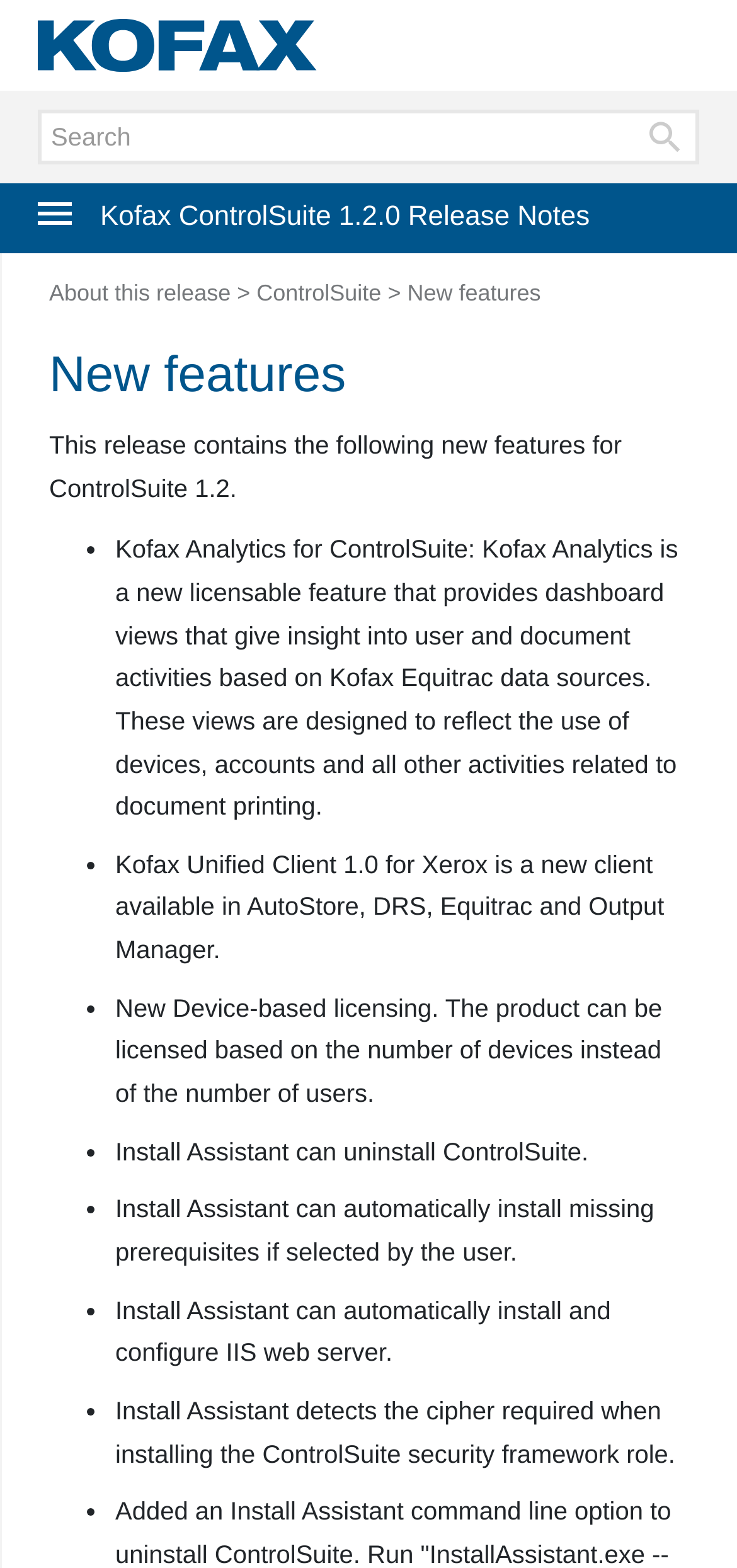Offer an in-depth caption of the entire webpage.

The webpage is about the new features of Kofax ControlSuite 1.2.0 Release Notes. At the top left corner, there is a Kofax brand logo, which is a link. Next to the logo, there is a search textbox. Below the logo, there is a toggle navigation label. 

The main content of the page is divided into sections. The first section is a heading that says "New features" and is followed by a paragraph of text that introduces the new features of ControlSuite 1.2. 

Below the introduction, there is a list of new features, each marked with a bullet point. The list includes features such as Kofax Analytics for ControlSuite, Kofax Unified Client 1.0 for Xerox, new device-based licensing, and several improvements to the Install Assistant. Each feature is described in a few sentences of text. The list of features takes up most of the page.